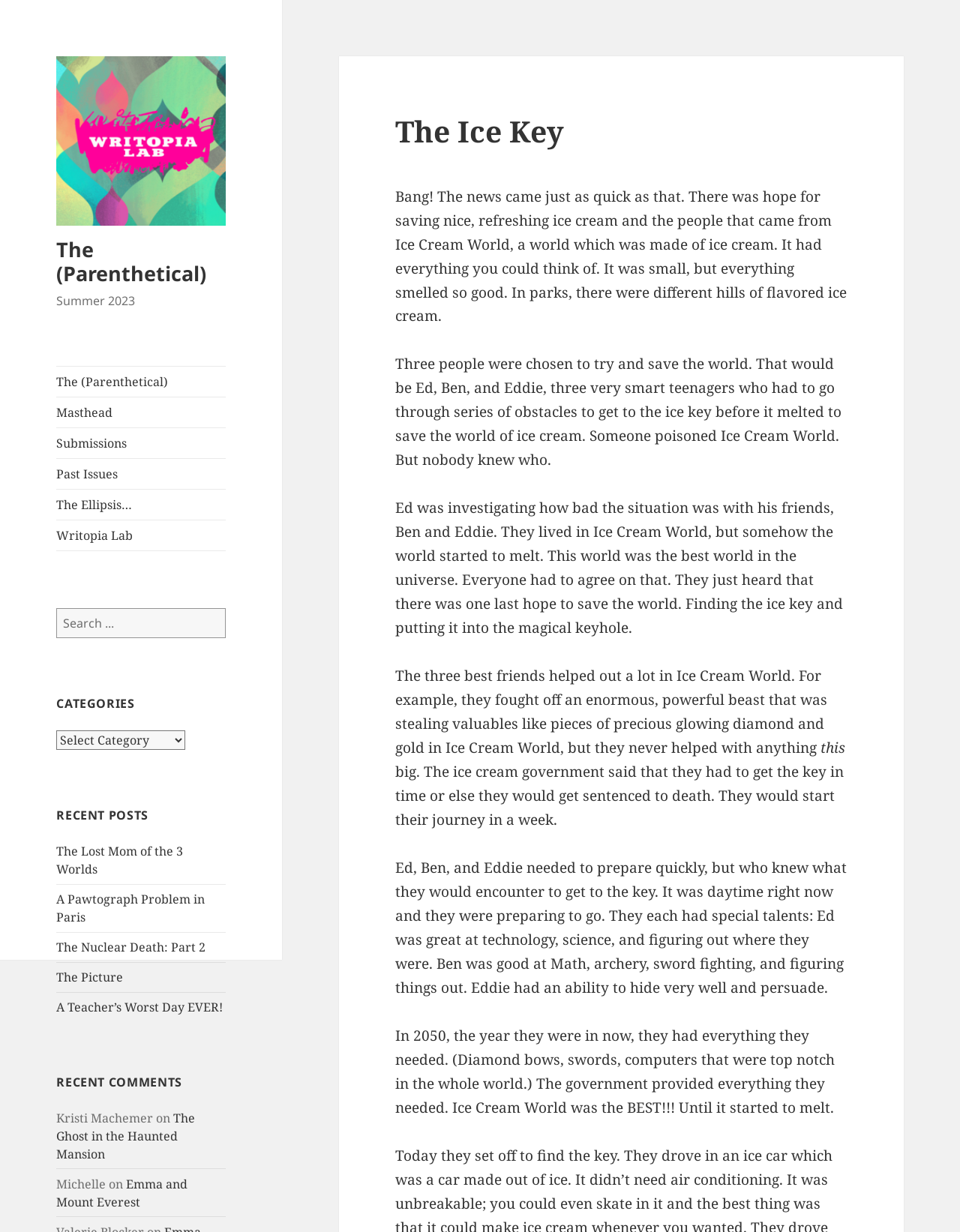Refer to the image and answer the question with as much detail as possible: What is the category of the recent posts?

The recent posts section has links to stories such as 'The Lost Mom of the 3 Worlds', 'A Pawtograph Problem in Paris', etc. which suggests that the category of the recent posts is stories.